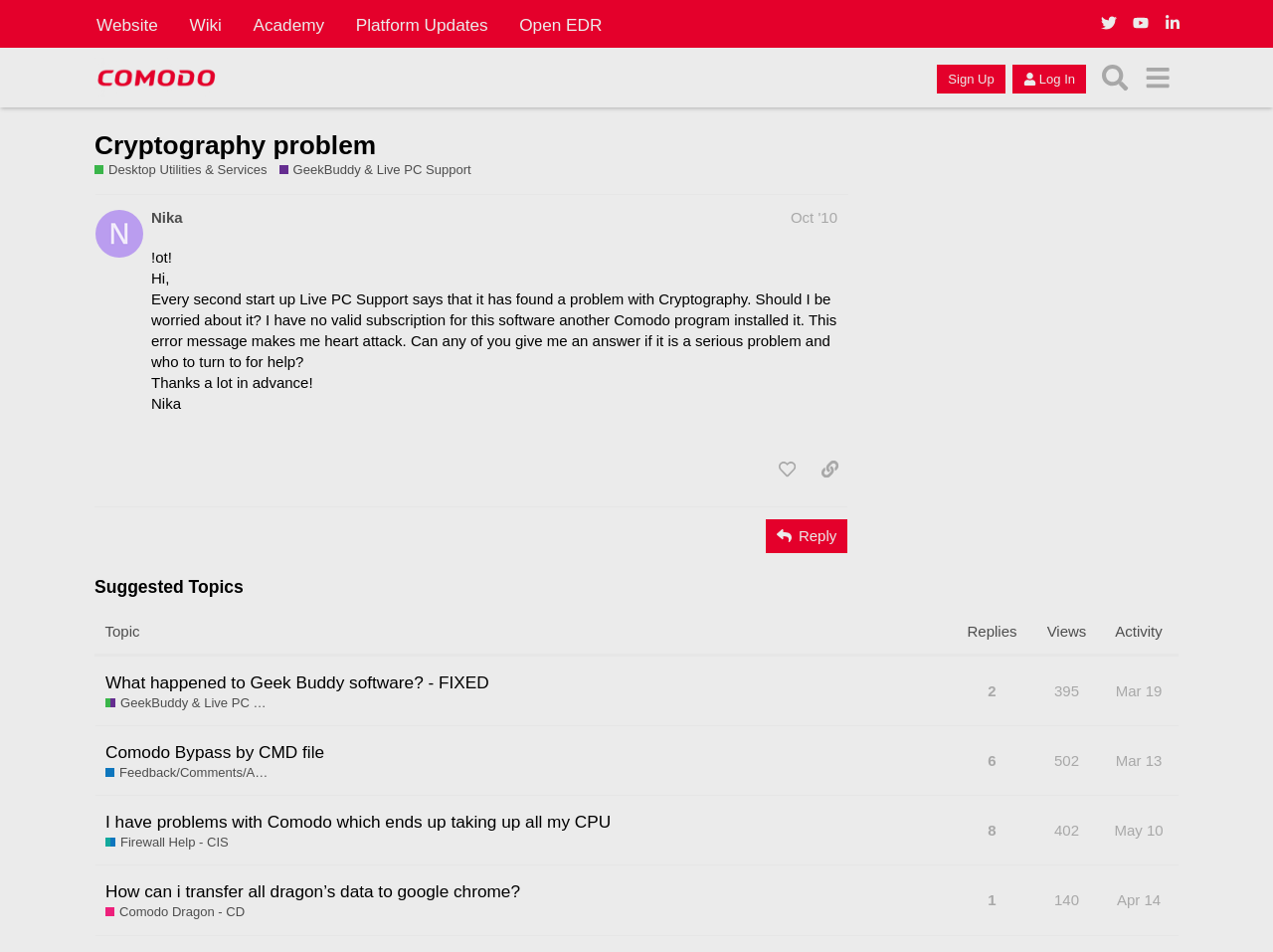What is the error message that the user is getting from Live PC Support?
Using the image as a reference, answer the question in detail.

In the first post, the user mentions that 'Every second start up Live PC Support says that it has found a problem with Cryptography'.